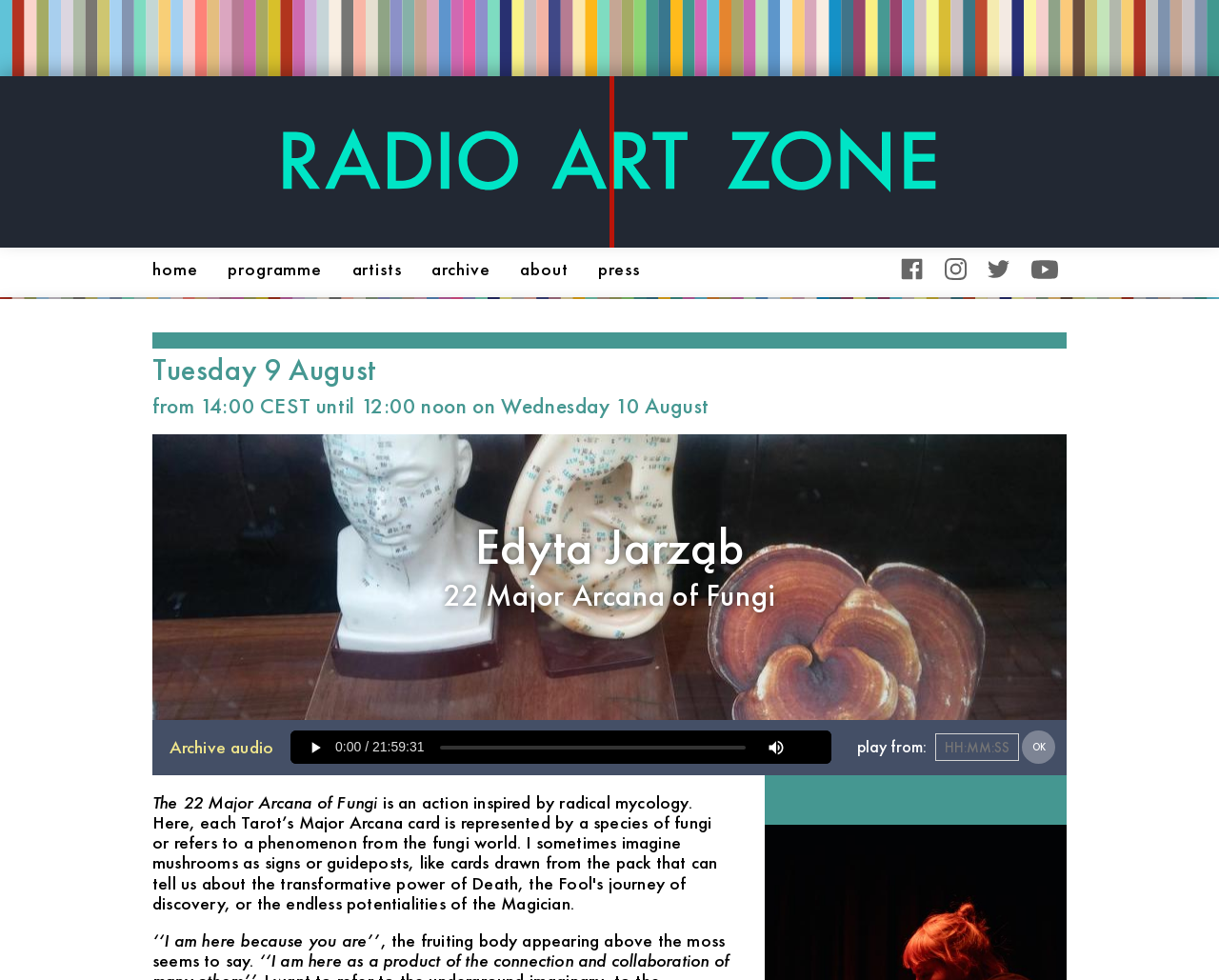Determine the bounding box coordinates for the clickable element to execute this instruction: "Click the 'artists' link". Provide the coordinates as four float numbers between 0 and 1, i.e., [left, top, right, bottom].

[0.289, 0.261, 0.33, 0.288]